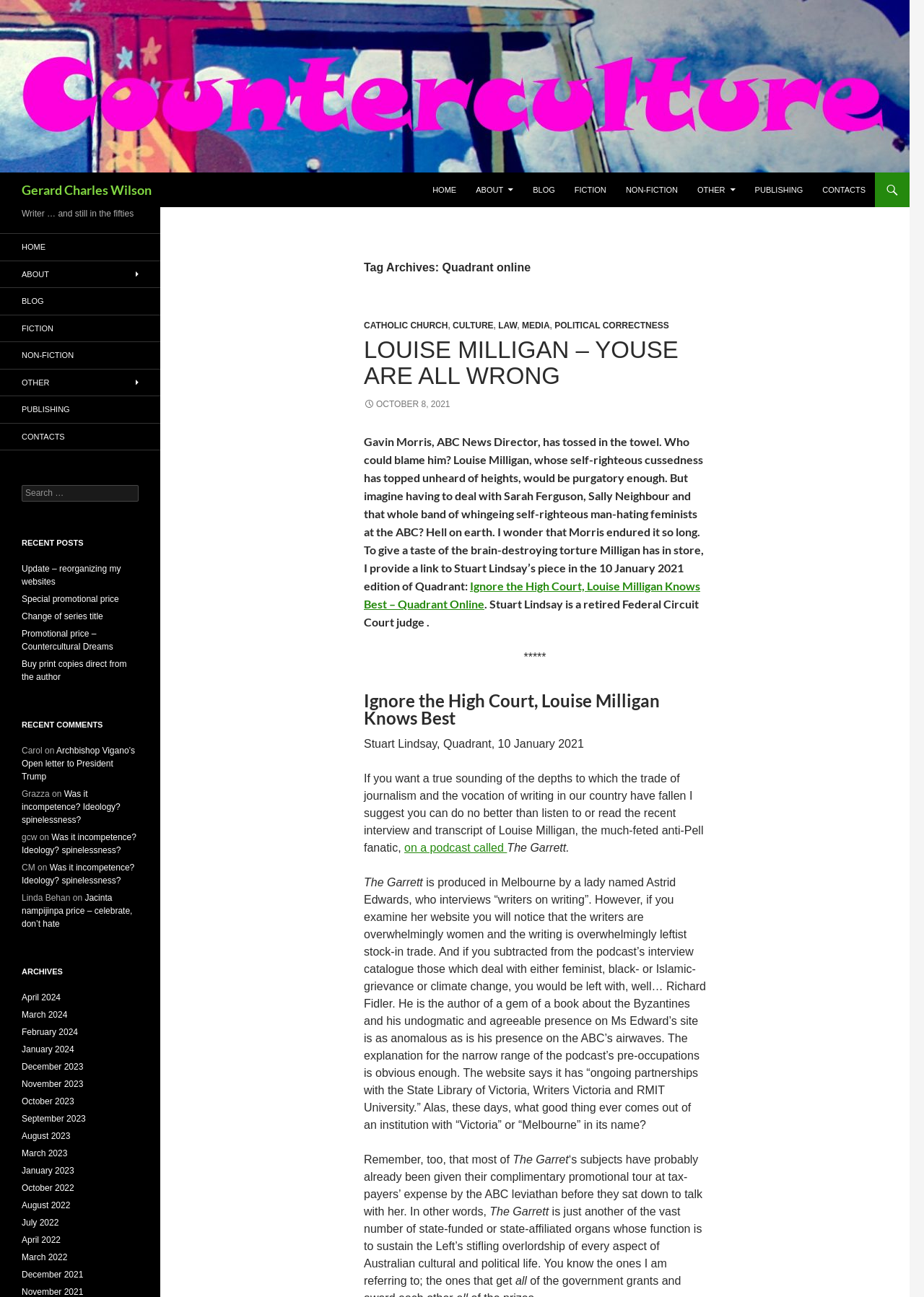Please specify the bounding box coordinates of the area that should be clicked to accomplish the following instruction: "Search for something". The coordinates should consist of four float numbers between 0 and 1, i.e., [left, top, right, bottom].

[0.023, 0.374, 0.15, 0.387]